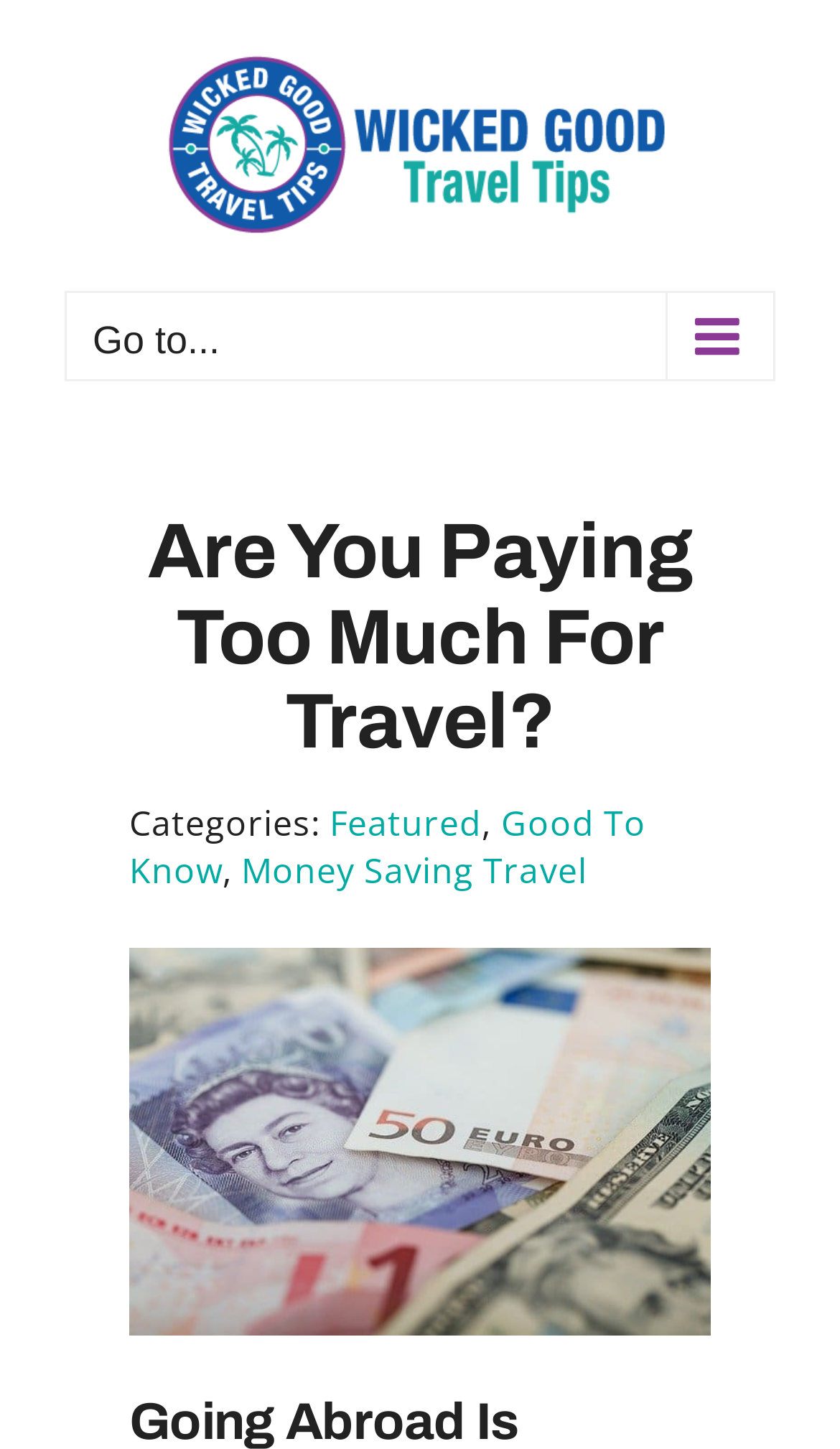Show the bounding box coordinates for the HTML element as described: "alt="Wicked Good Travel Tips Logo"".

[0.077, 0.03, 0.923, 0.171]